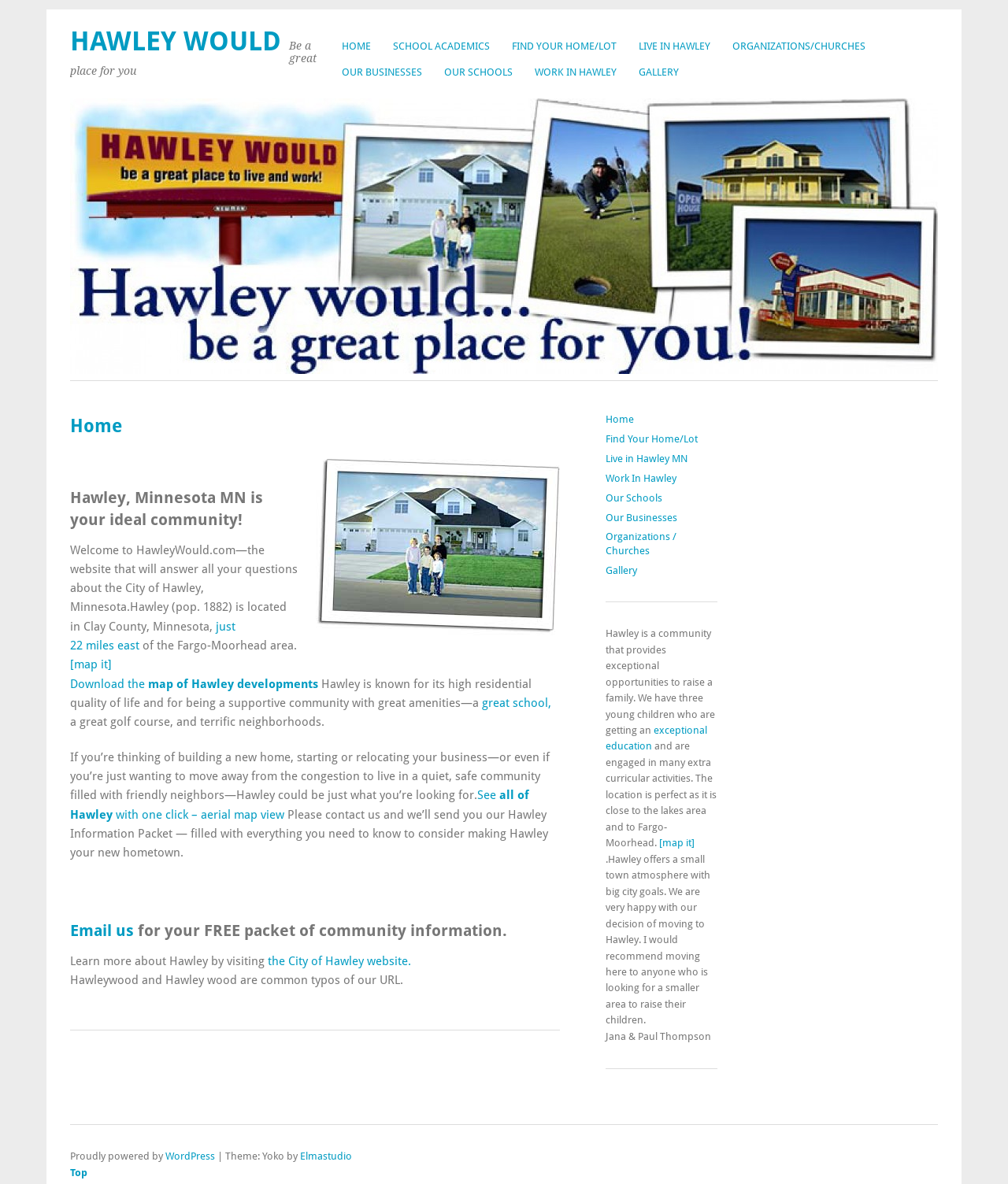What is the purpose of the 'Hawley Information Packet'?
Refer to the screenshot and answer in one word or phrase.

To provide community information